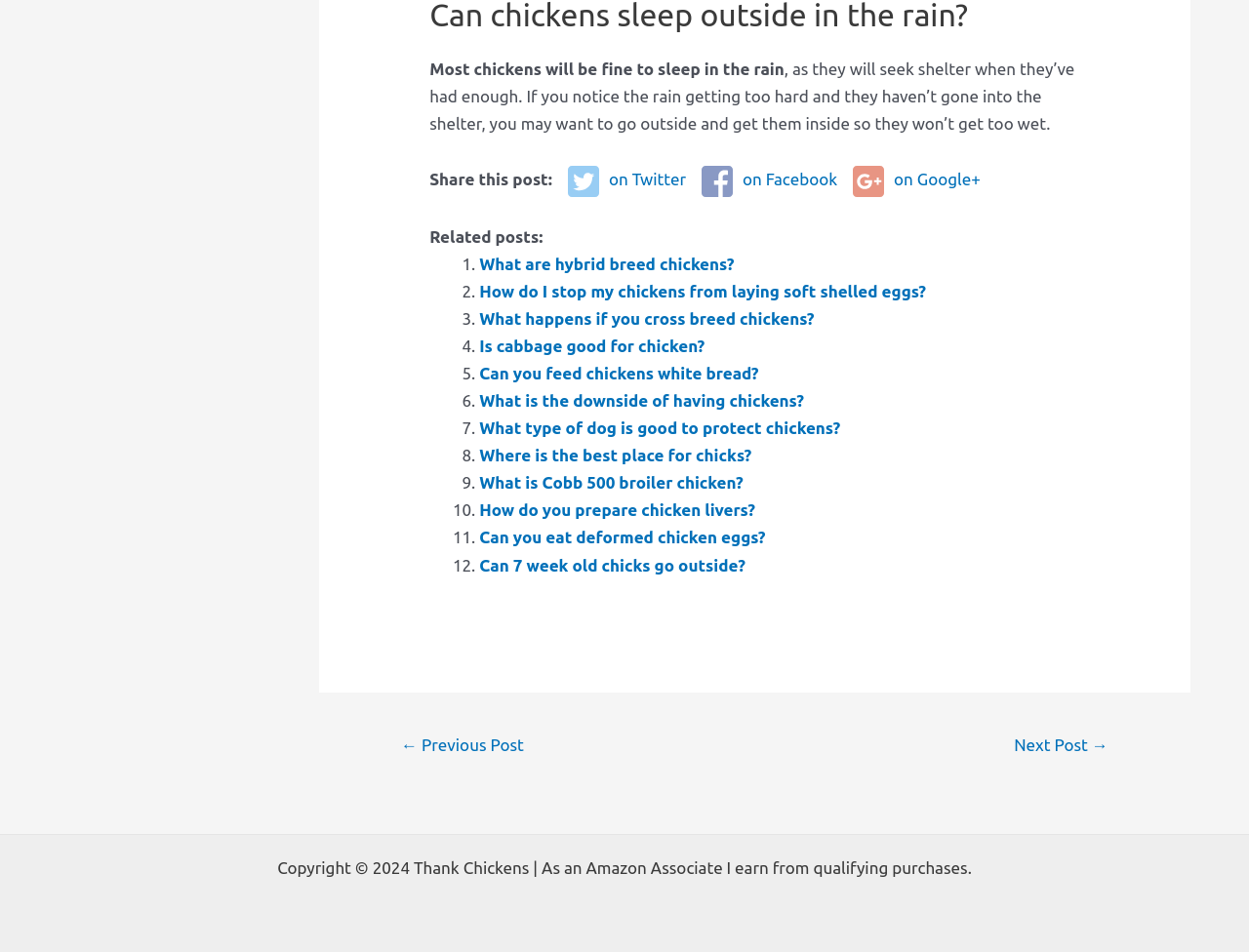What is the purpose of the 'Share this post:' section?
Look at the image and answer with only one word or phrase.

To share on social media